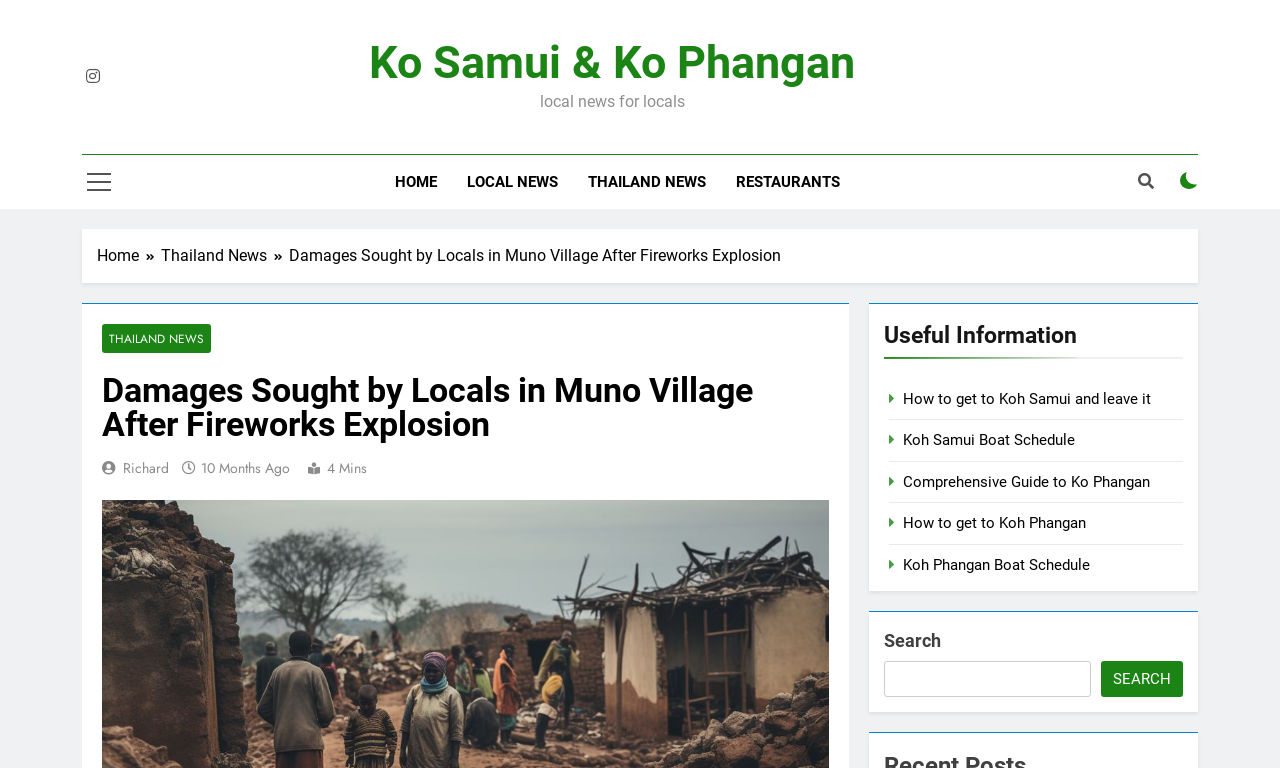Provide your answer in one word or a succinct phrase for the question: 
What is the author of the article?

Richard